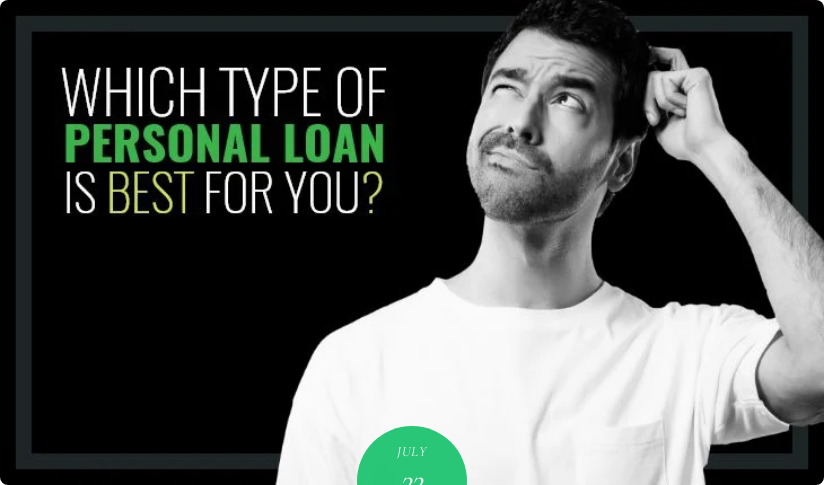What color is the bold text? Examine the screenshot and reply using just one word or a brief phrase.

white and green